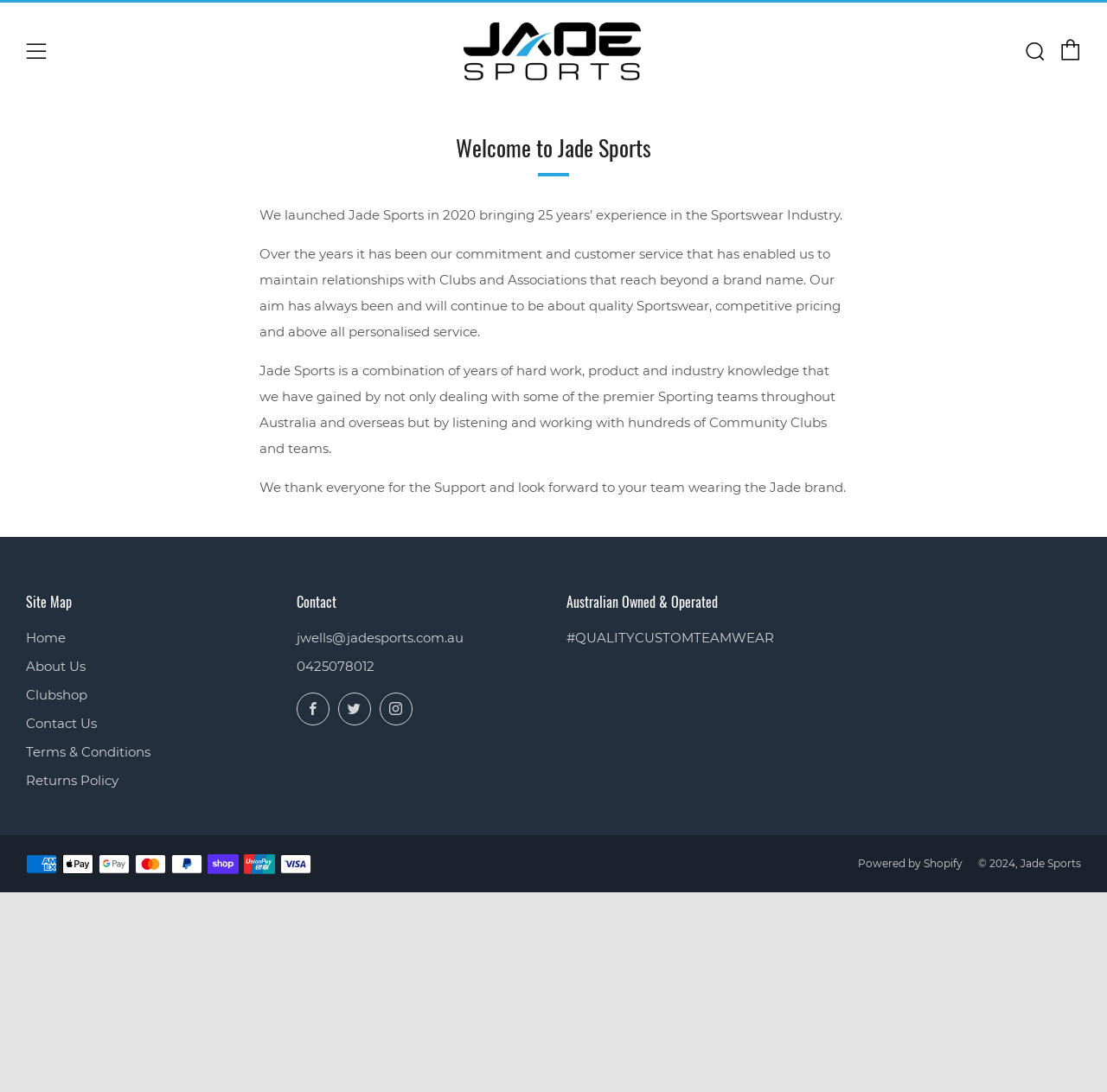What is the name of the sportswear brand?
Refer to the image and provide a concise answer in one word or phrase.

Jade Sports